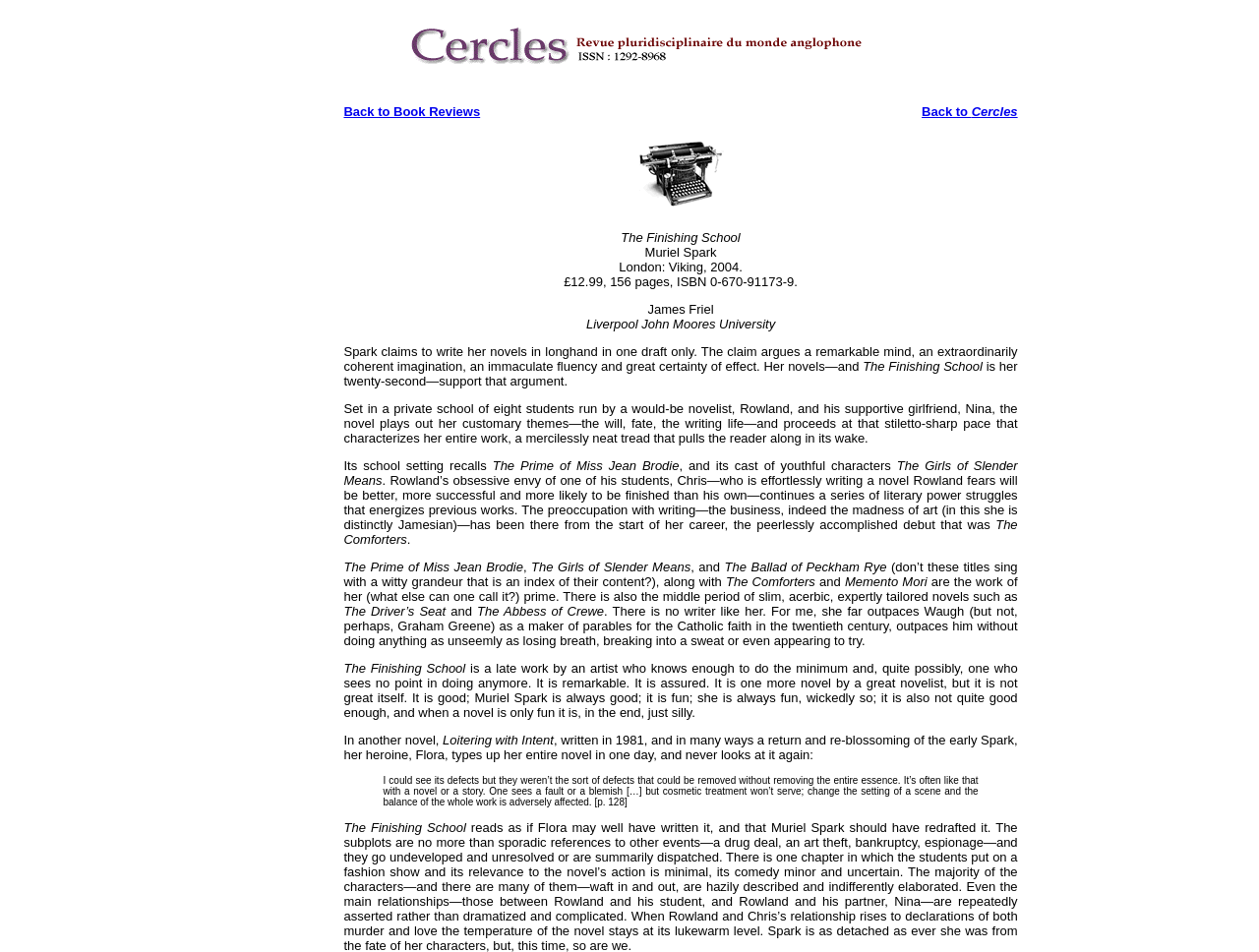Answer succinctly with a single word or phrase:
What is the occupation of Rowland in the book?

would-be novelist